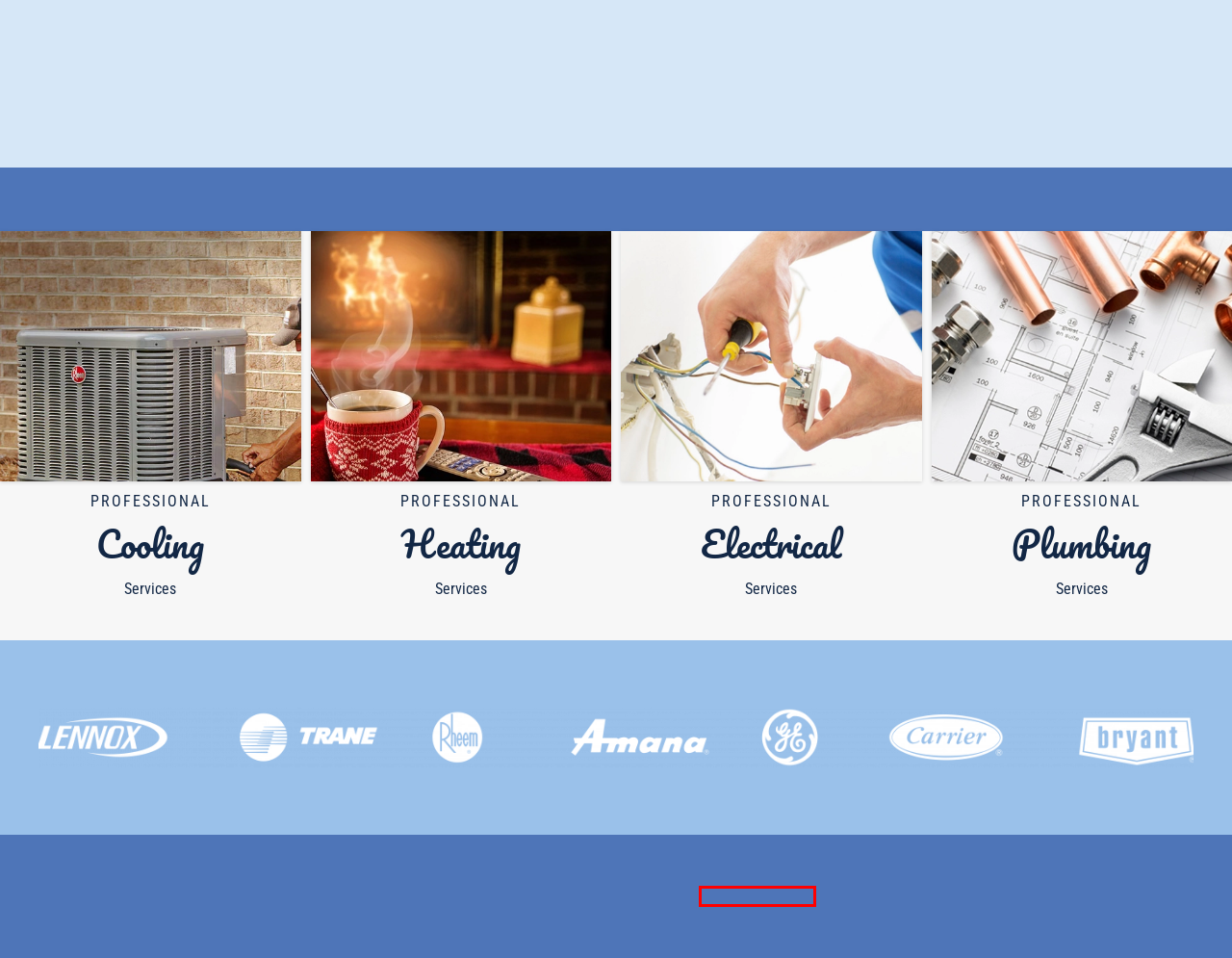You have a screenshot of a webpage with a red bounding box around a UI element. Determine which webpage description best matches the new webpage that results from clicking the element in the bounding box. Here are the candidates:
A. Professional Cooling Services Clarksville Mechanical LLC | Clarksville, TN
B. Plumbing Services - Clarksville Mechanical LLC | Clarksville, TN
C. Request Service - Clarksville Mechanical LLC | Clarksville, TN
D. Our Services - Clarksville Mechanical LLC | Clarksville, TN
E. Special Offers - Clarksville Mechanical LLC | Clarksville, TN
F. Professional Heating Service - Clarksville Mechanical LLC | Clarksville, TN
G. About Clarksville Mechanical - Clarksville Mechanical LLC | Clarksville, TN
H. Clarksville Web Design | Professional Web Design and Development Services

H